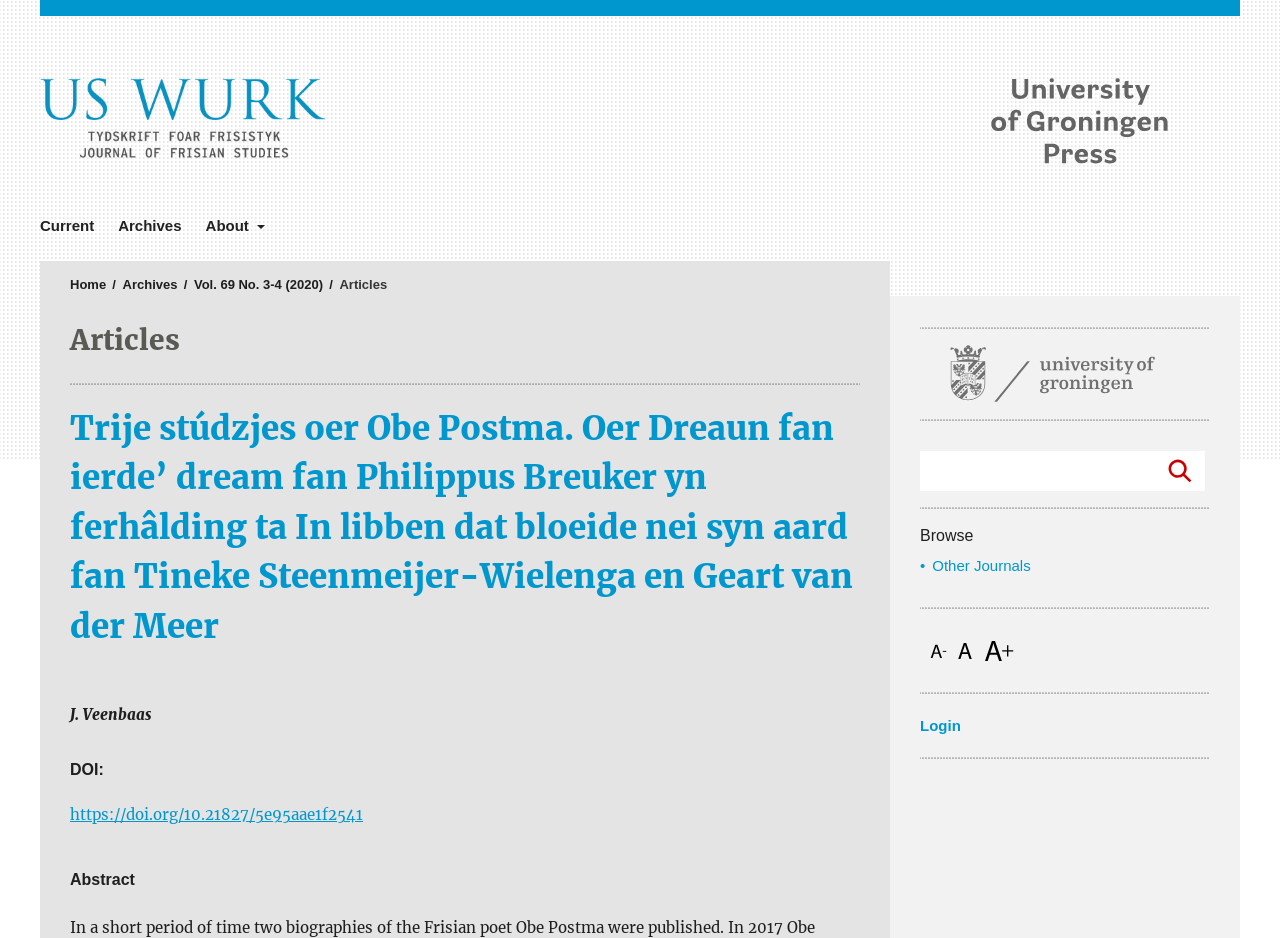Can you find the bounding box coordinates of the area I should click to execute the following instruction: "Go to University of Groningen Press"?

[0.5, 0.081, 0.953, 0.177]